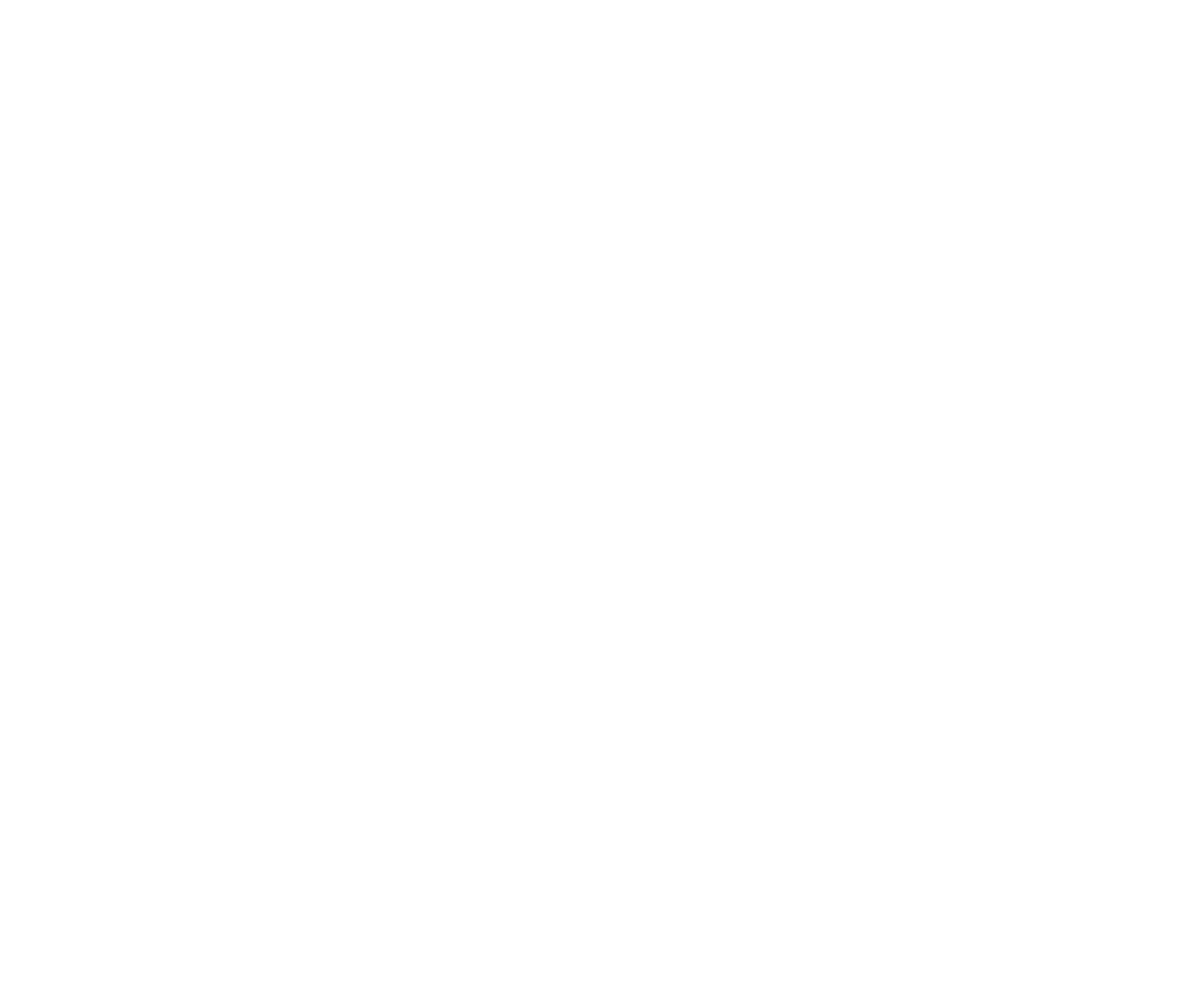Show the bounding box coordinates for the HTML element as described: "Renewable Energy".

[0.462, 0.852, 0.573, 0.873]